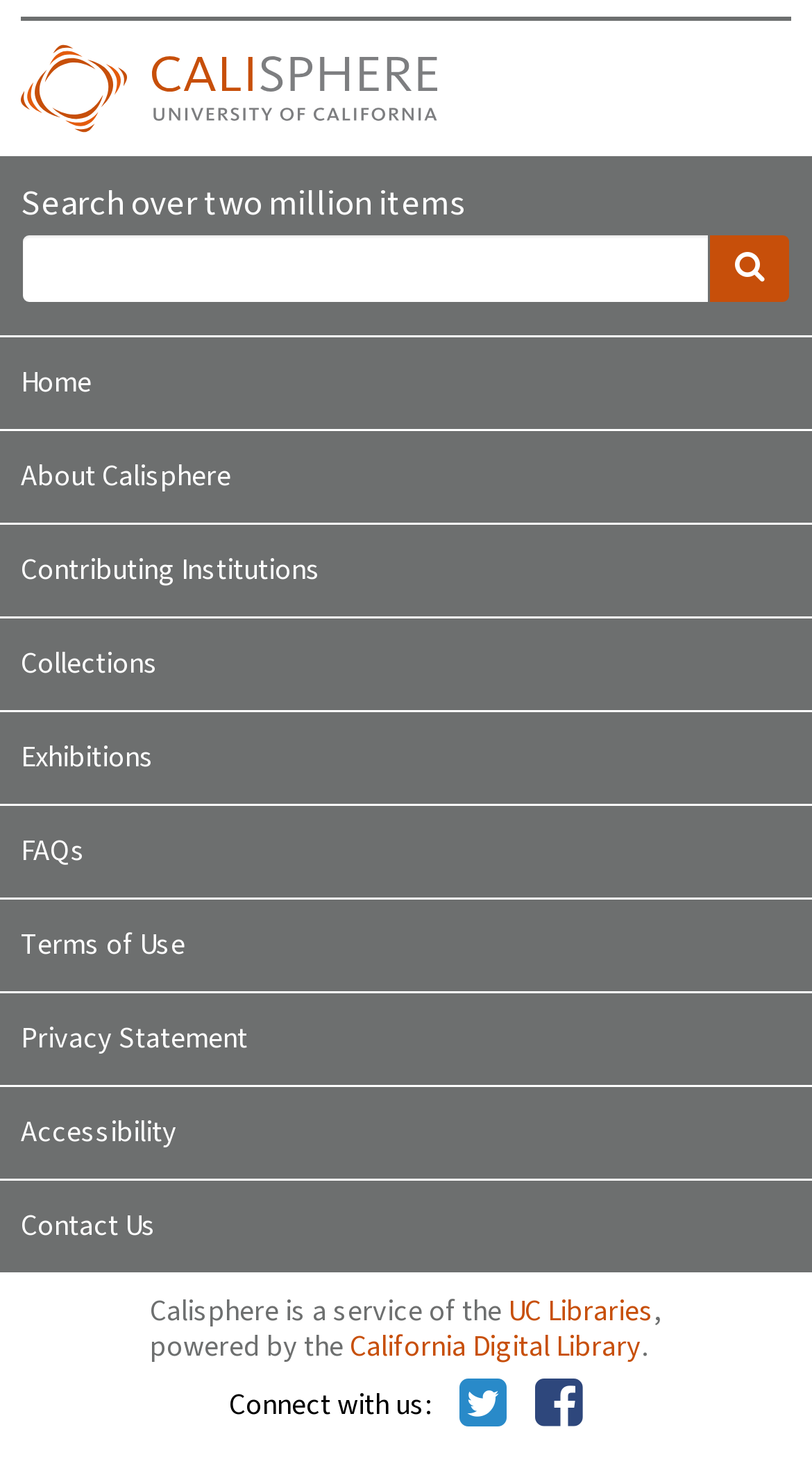Locate the bounding box of the UI element described by: "付聪聪" in the given webpage screenshot.

None